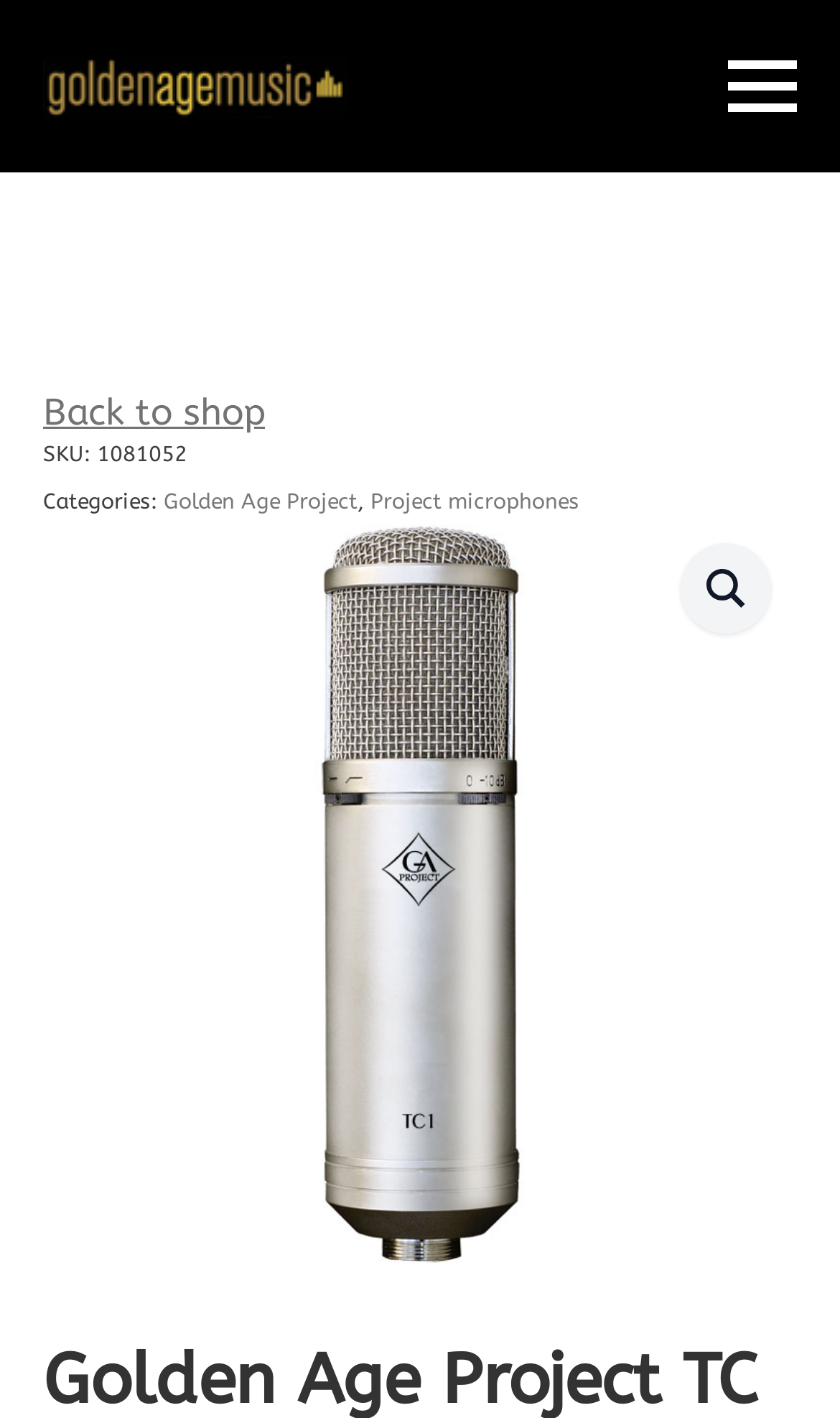Could you please study the image and provide a detailed answer to the question:
What categories does the product belong to?

The categories can be found in the text 'Categories: Golden Age Project, Project microphones' which is located near the top of the webpage.